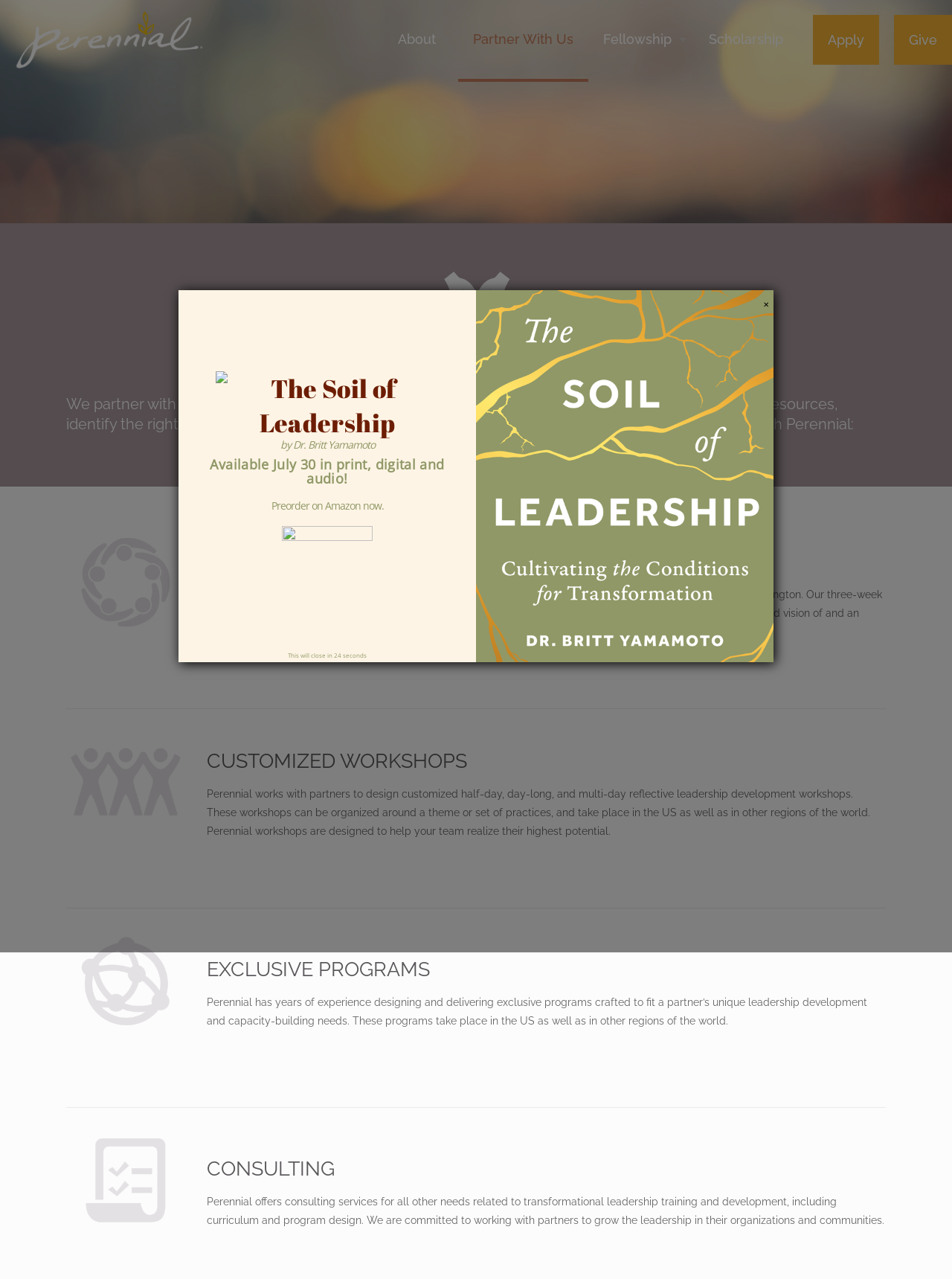Identify the coordinates of the bounding box for the element described below: "Partner With Us". Return the coordinates as four float numbers between 0 and 1: [left, top, right, bottom].

[0.481, 0.0, 0.618, 0.062]